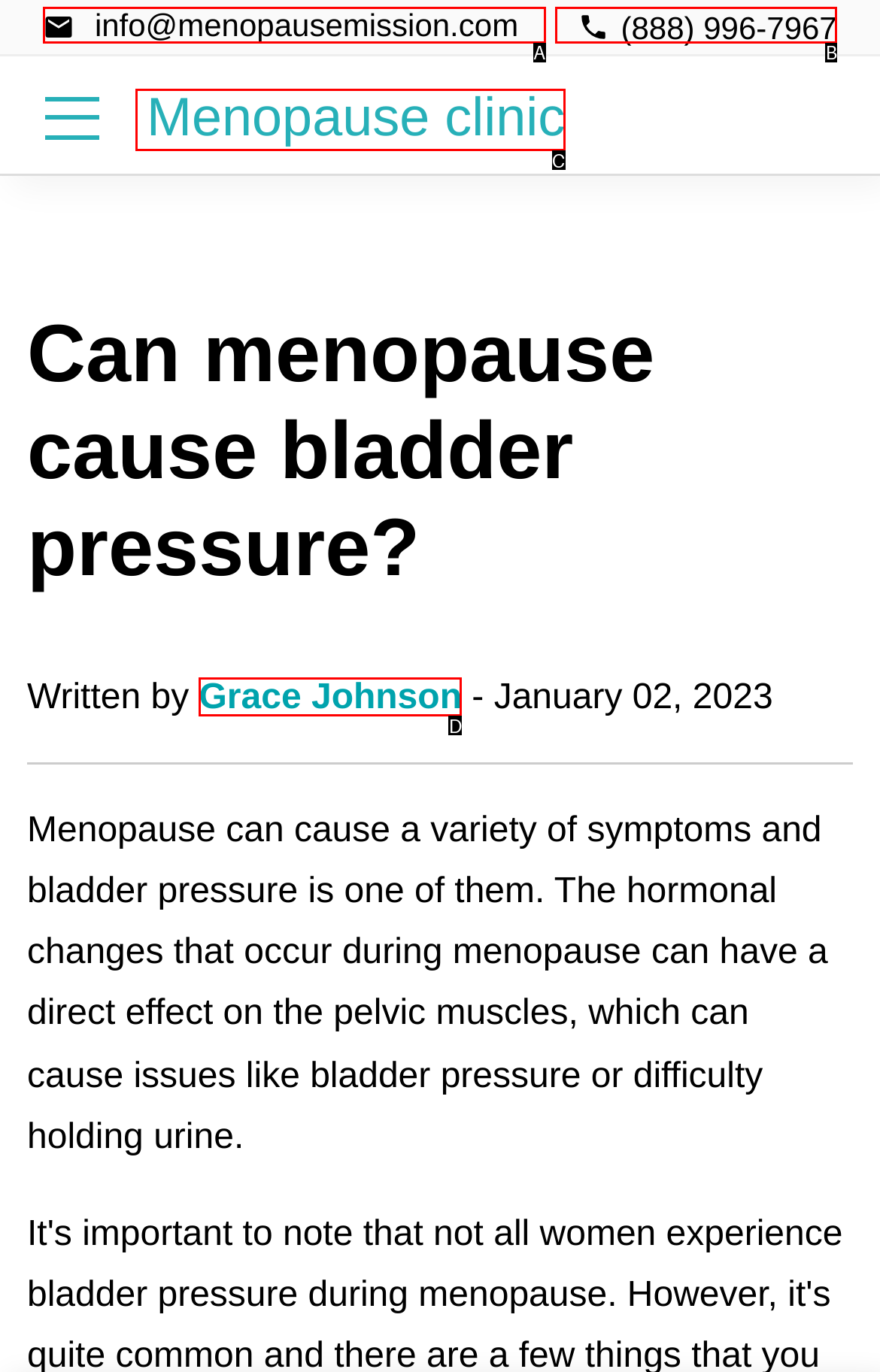Find the HTML element that matches the description: (888) 996-7967
Respond with the corresponding letter from the choices provided.

B